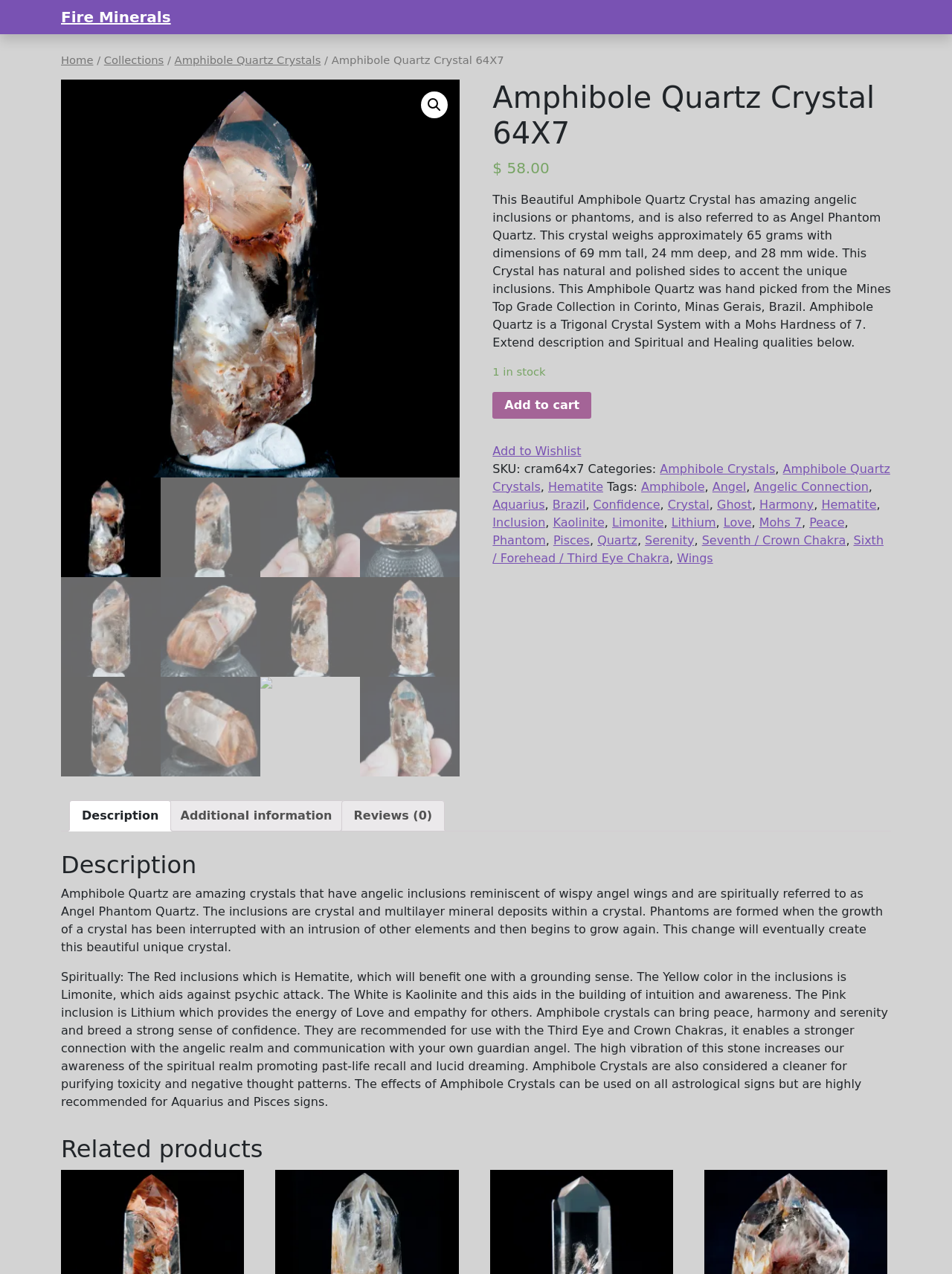Predict the bounding box of the UI element that fits this description: "November 29, 2020".

None